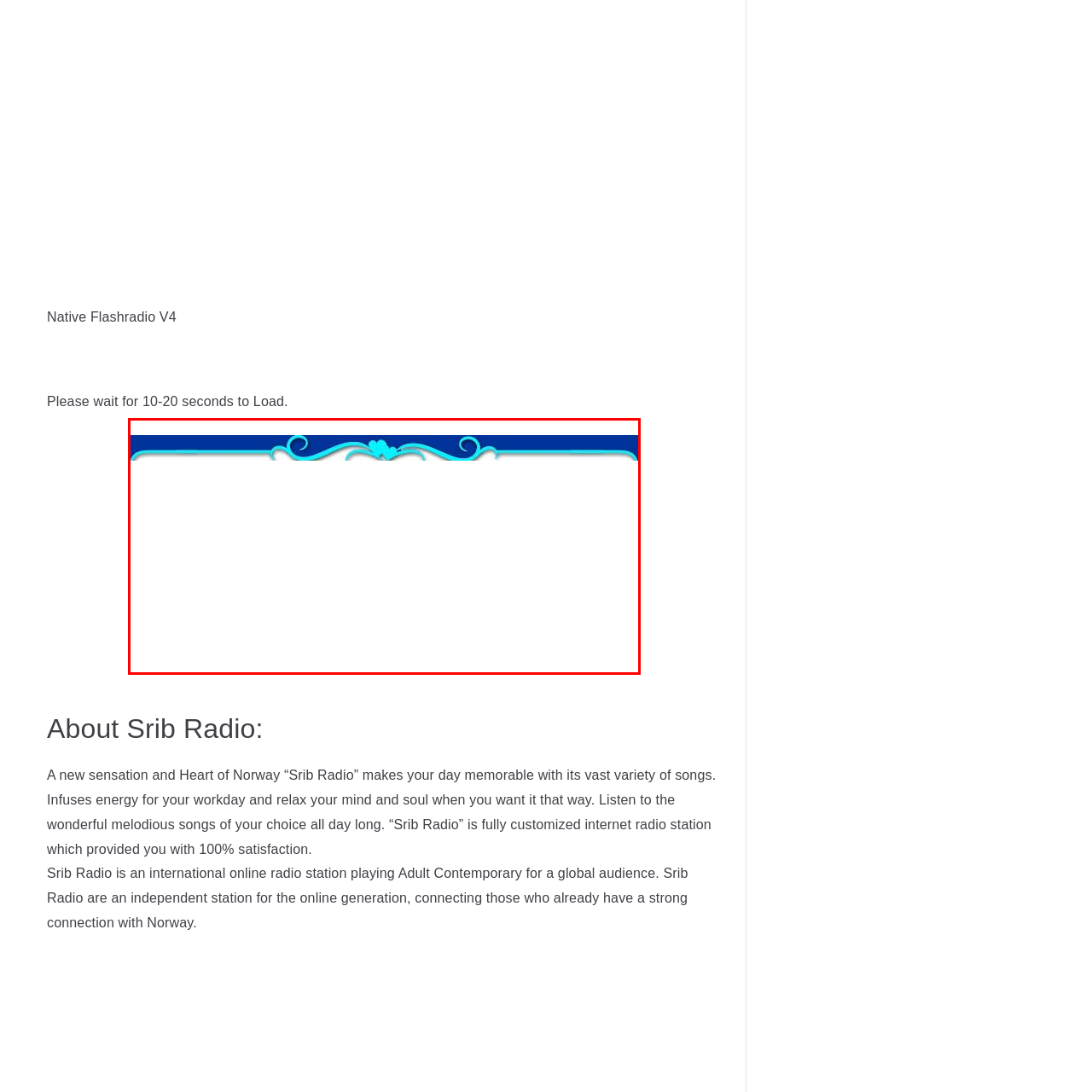Generate a detailed explanation of the image that is highlighted by the red box.

The image features a decorative banner that prominently displays the logo for "Srib Radio." This design integrates vibrant colors, with a blue background topped with an intricate turquoise border, enhancing its visual appeal. The elegant curls and heart motifs in the design offer a stylish touch, making it inviting for listeners. Positioned above text highlighting "Native Flashradio V4," the image signifies the radio station's contemporary and heartwarming approach to music. "Srib Radio" aims to captivate its audience with a wide variety of songs, creating a memorable listening experience that energizes and relaxes its listeners.